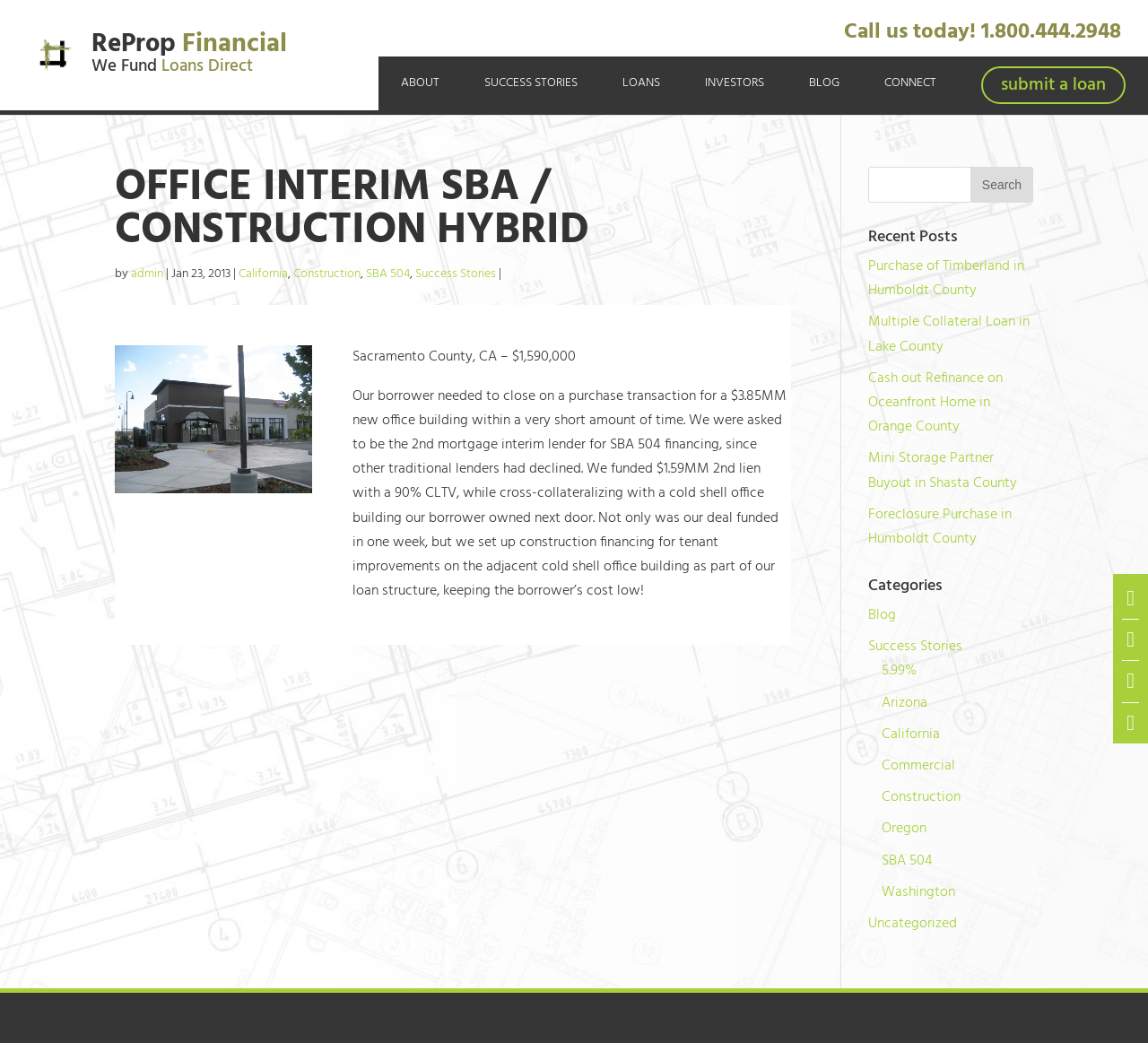Please identify the bounding box coordinates of the clickable region that I should interact with to perform the following instruction: "Click on the '← New publications' link". The coordinates should be expressed as four float numbers between 0 and 1, i.e., [left, top, right, bottom].

None